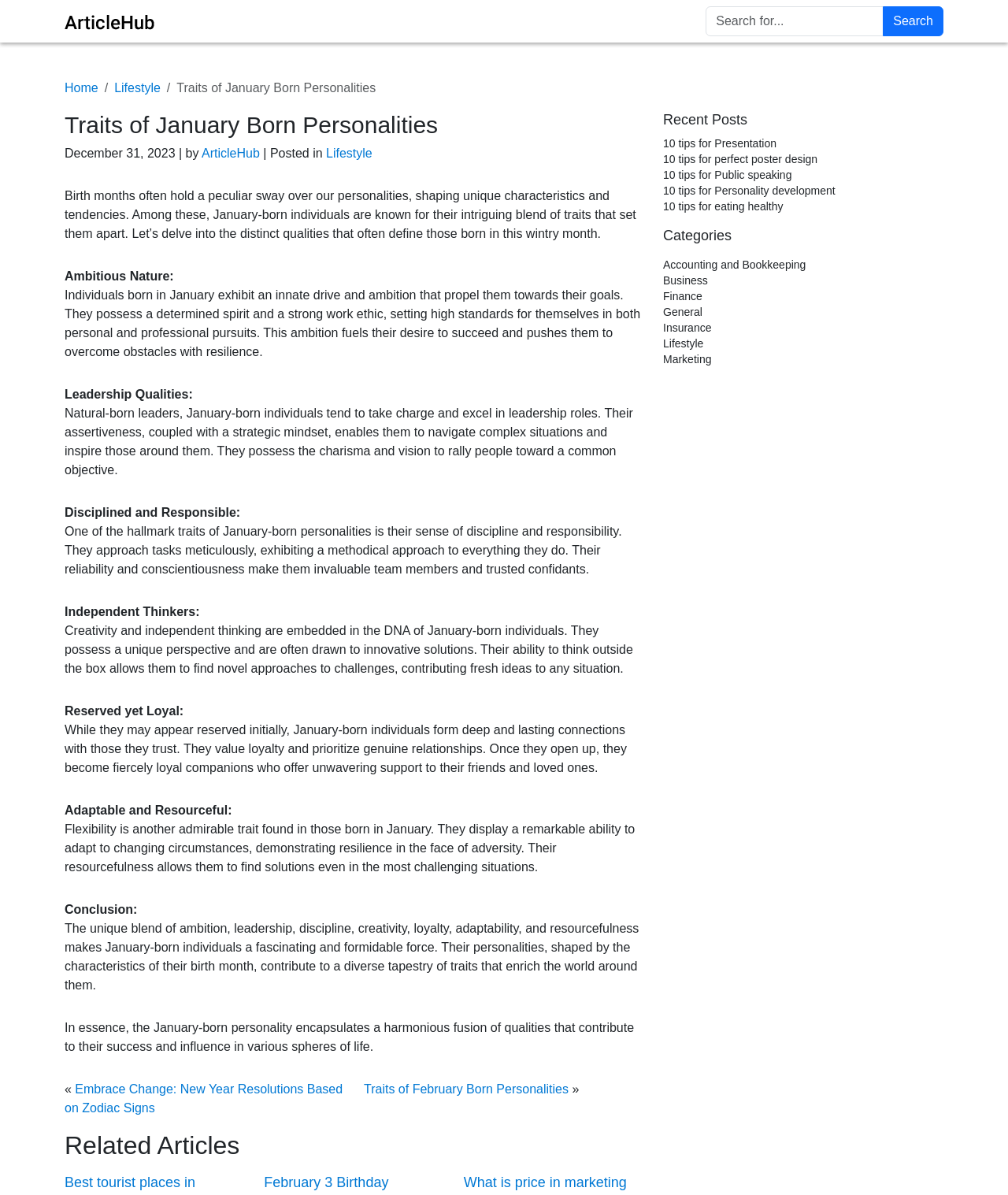Given the element description "Traits of February Born Personalities", identify the bounding box of the corresponding UI element.

[0.361, 0.906, 0.564, 0.917]